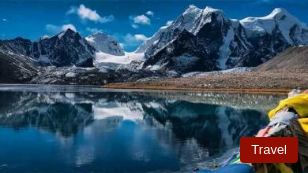What type of mountains surround the lake?
Please provide a comprehensive answer based on the information in the image.

The caption describes the lake as being surrounded by majestic snow-capped mountains, which provides a clear answer to this question.